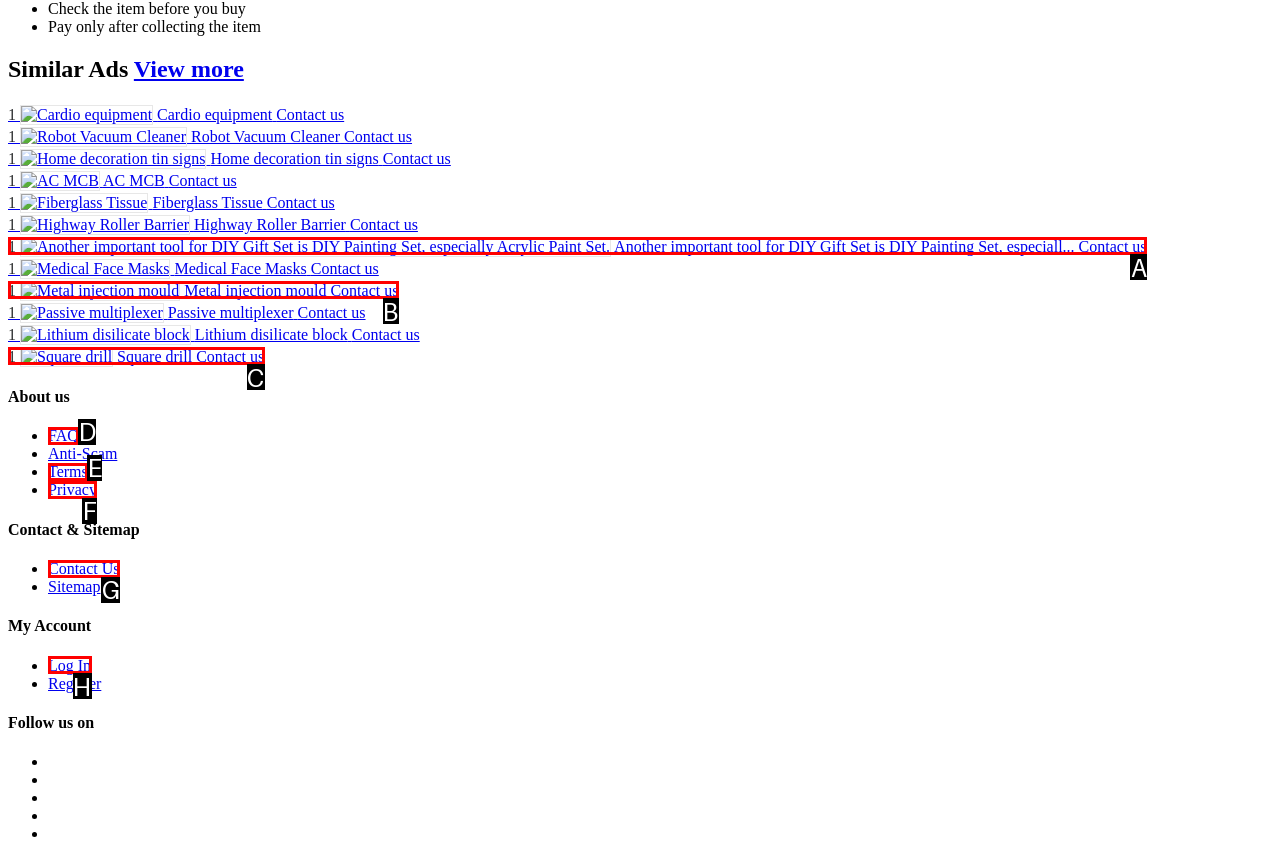Based on the element description: Contact Us, choose the HTML element that matches best. Provide the letter of your selected option.

G